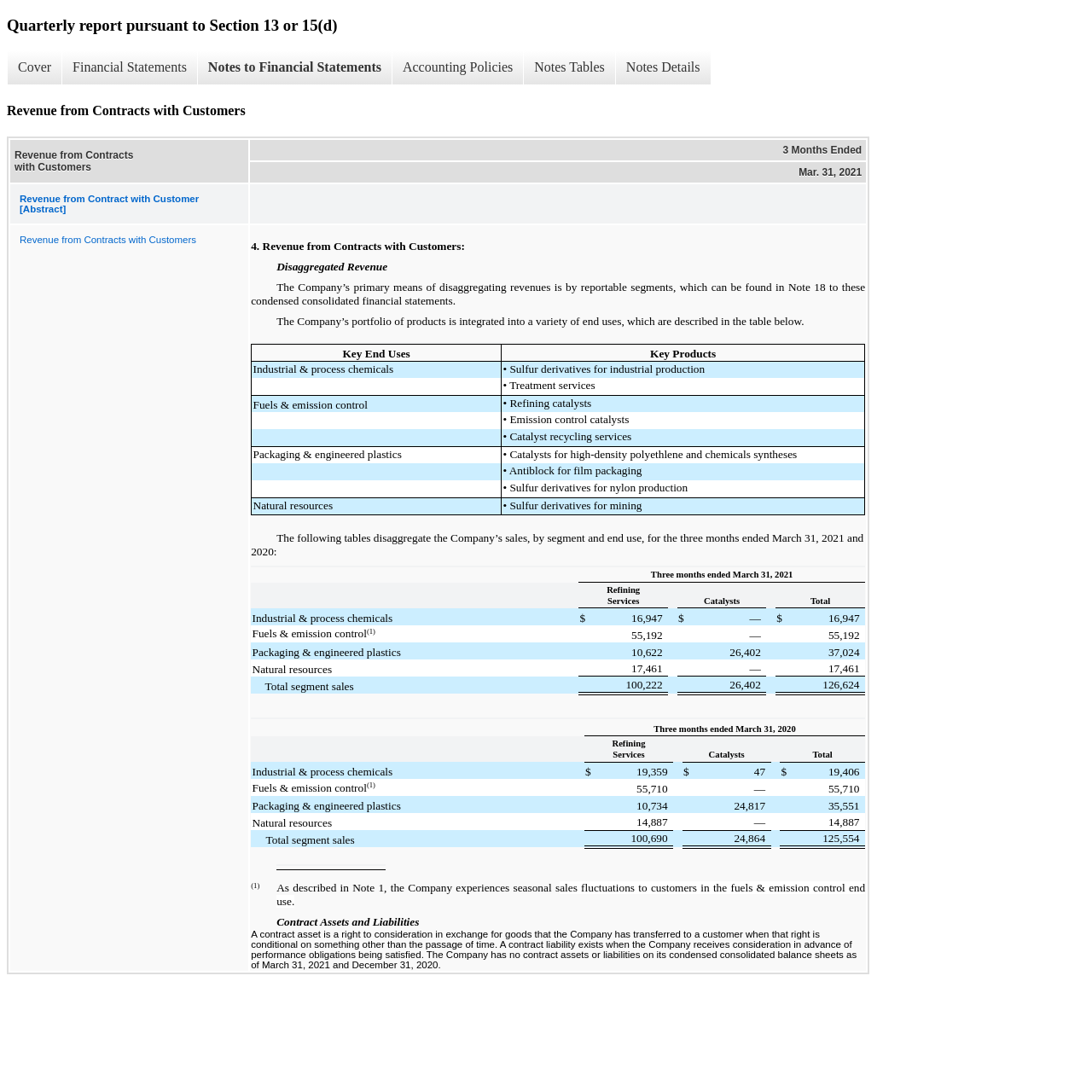Locate the bounding box coordinates of the clickable area needed to fulfill the instruction: "Click on 'Revenue from Contract with Customer [Abstract}'".

[0.01, 0.17, 0.227, 0.204]